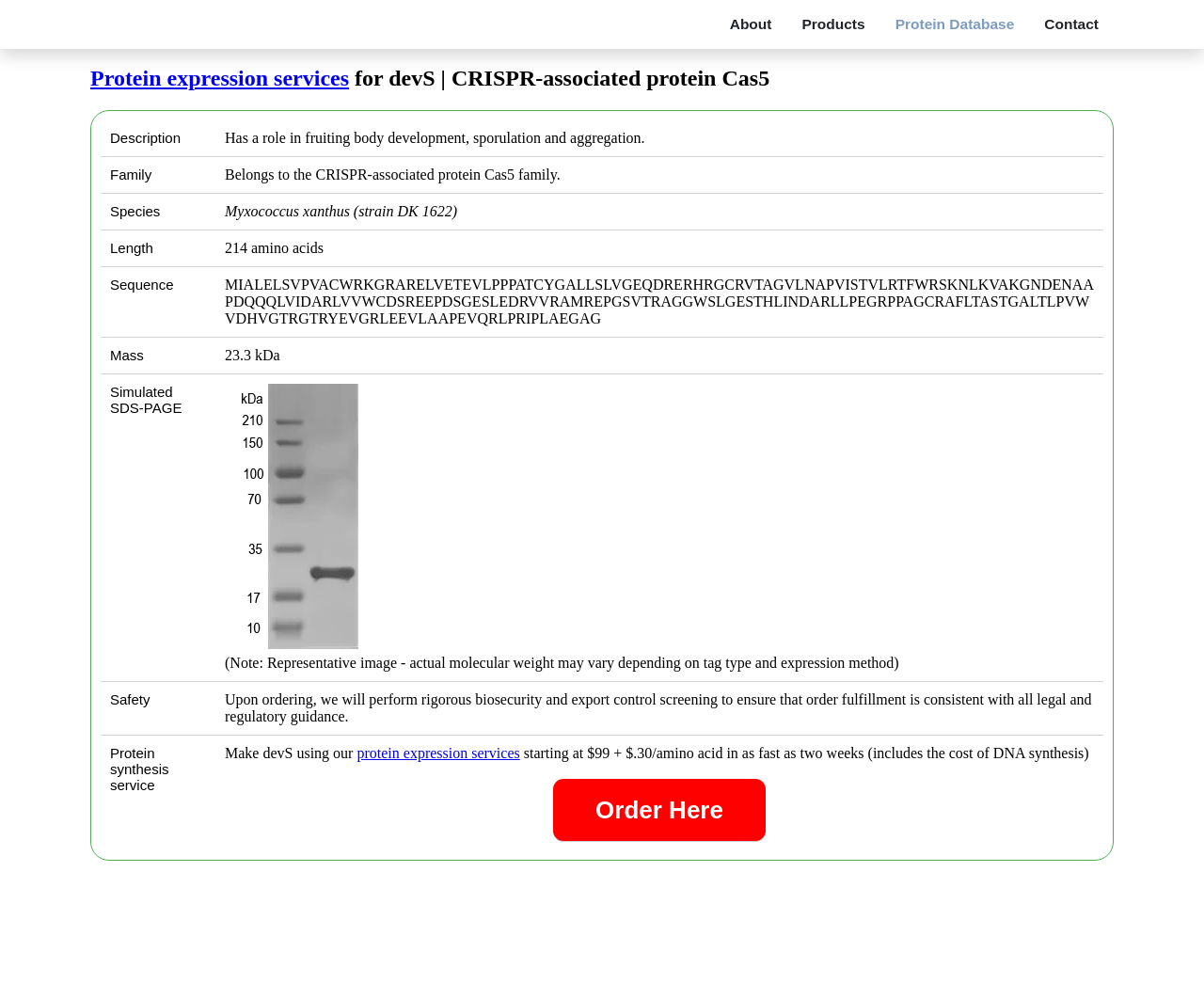Locate the bounding box of the UI element described in the following text: "Order Here".

[0.459, 0.806, 0.636, 0.822]